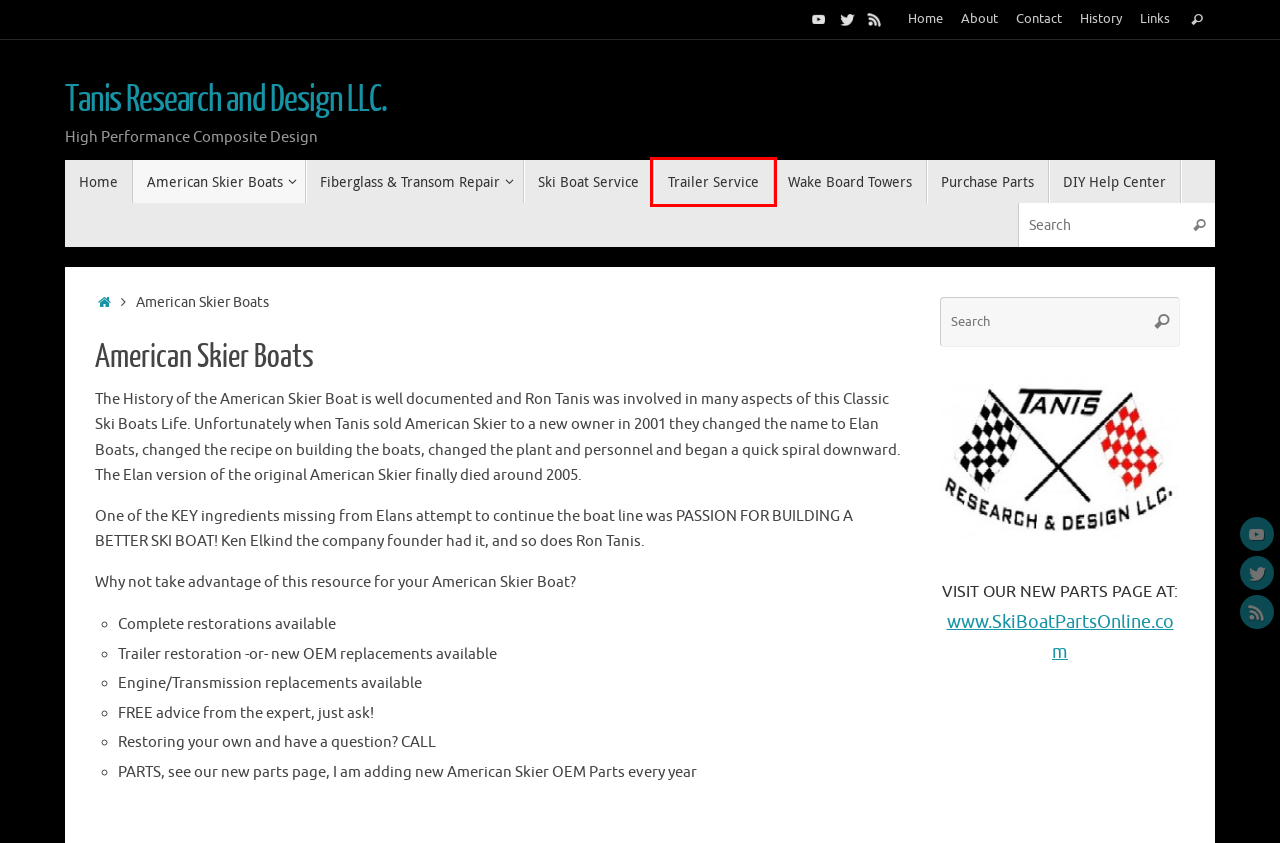Given a screenshot of a webpage with a red bounding box around a UI element, please identify the most appropriate webpage description that matches the new webpage after you click on the element. Here are the candidates:
A. DIY Help Center – Tanis Research and Design LLC.
B. History – Tanis Research and Design LLC.
C. Trailer Service – Tanis Research and Design LLC.
D. Fiberglass & Transom Service – Tanis Research and Design LLC.
E. Links – Tanis Research and Design LLC.
F. Contact – Tanis Research and Design LLC.
G. Tanis Research and Design LLC. – High Performance Composite Design
H. Wake Board Towers – Tanis Research and Design LLC.

C